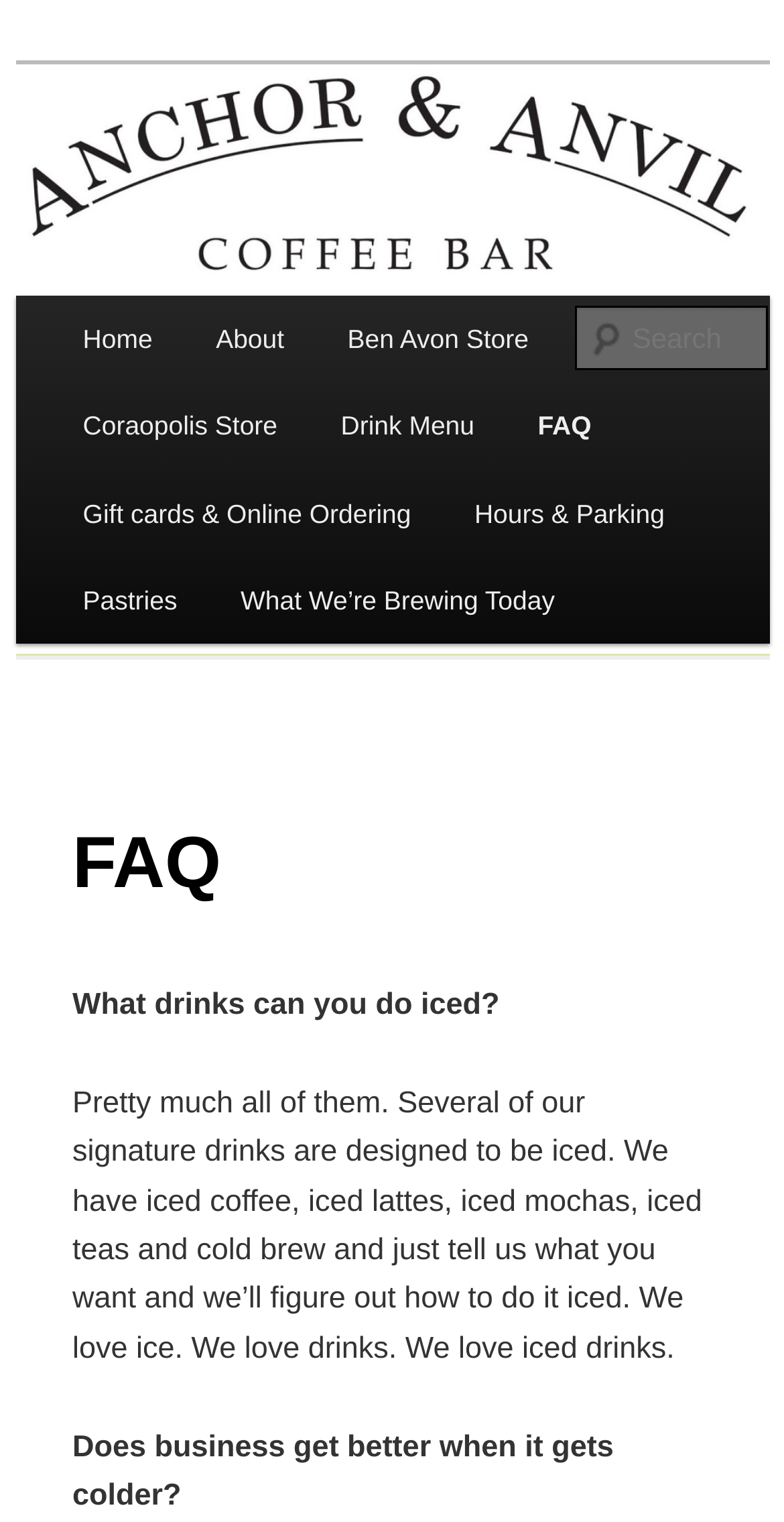Explain in detail what you observe on this webpage.

The webpage is about Anchor and Anvil Coffee Bar, with a focus on their FAQ section. At the top, there is a heading with the coffee bar's name, accompanied by a link to the same. Below this, there is a secondary heading that reads "Some traditional. Some twists." 

To the right of these headings, there is a search textbox labeled "Search". Below the search box, there is a main menu with links to various sections of the website, including "Home", "About", "Ben Avon Store", "Coraopolis Store", "Drink Menu", "FAQ", "Gift cards & Online Ordering", "Hours & Parking", "Pastries", and "What We’re Brewing Today". 

The FAQ section is divided into several questions and answers. The first question is "What drinks can you do iced?" and the answer explains that most of their signature drinks can be iced, including iced coffee, lattes, mochas, teas, and cold brew. The text also mentions that customers can request any drink to be iced. 

Below this, there is another question, "Does business get better when it gets colder?", but the answer is not provided in the given accessibility tree.